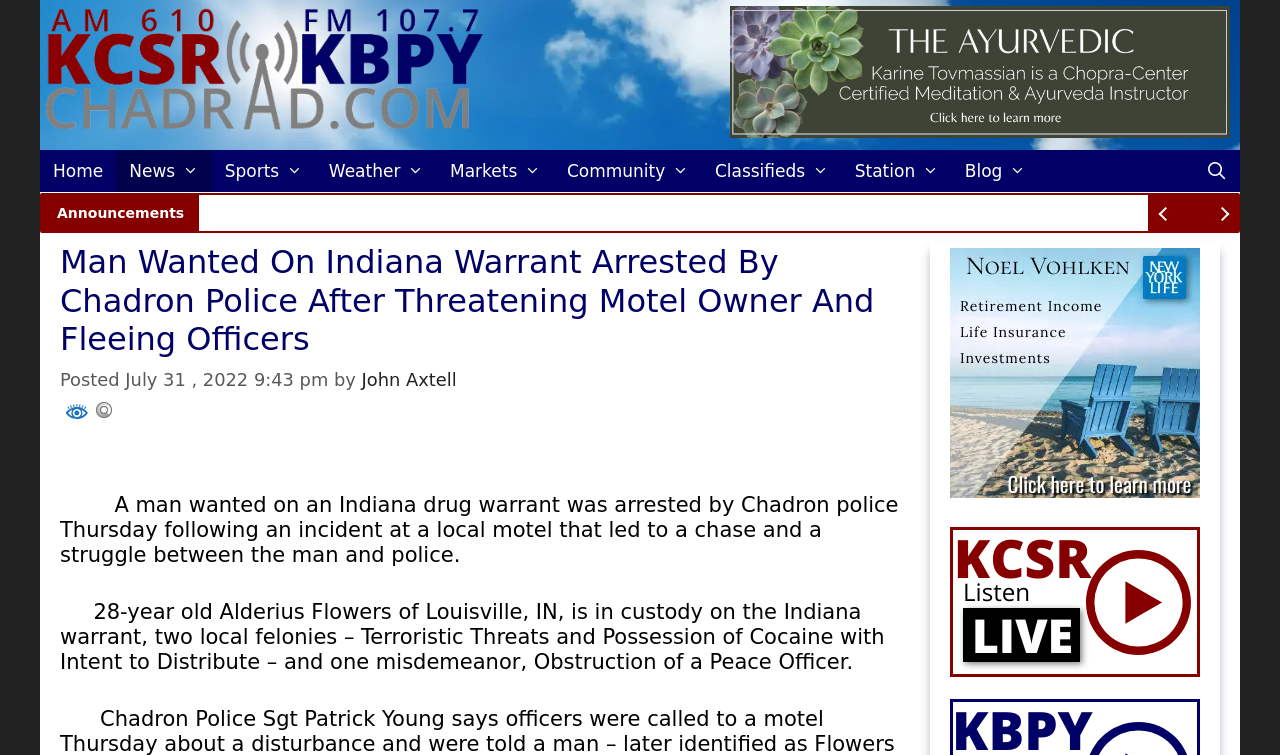What is the name of the person arrested?
Give a one-word or short phrase answer based on the image.

Alderius Flowers